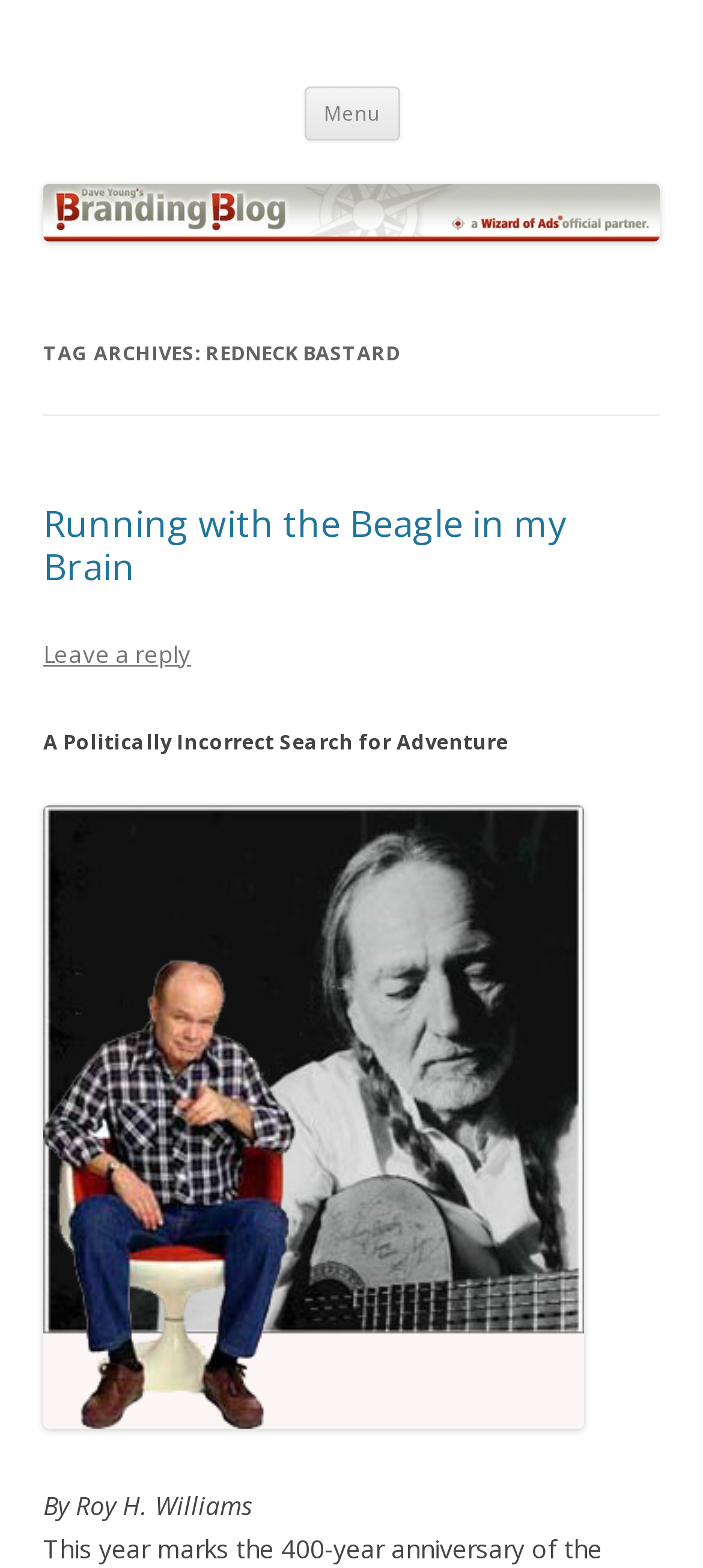What is the name of the image in the article?
From the details in the image, answer the question comprehensively.

The name of the image can be found in the image element 'Beaglerunmmmemo' which is located in the middle of the article.